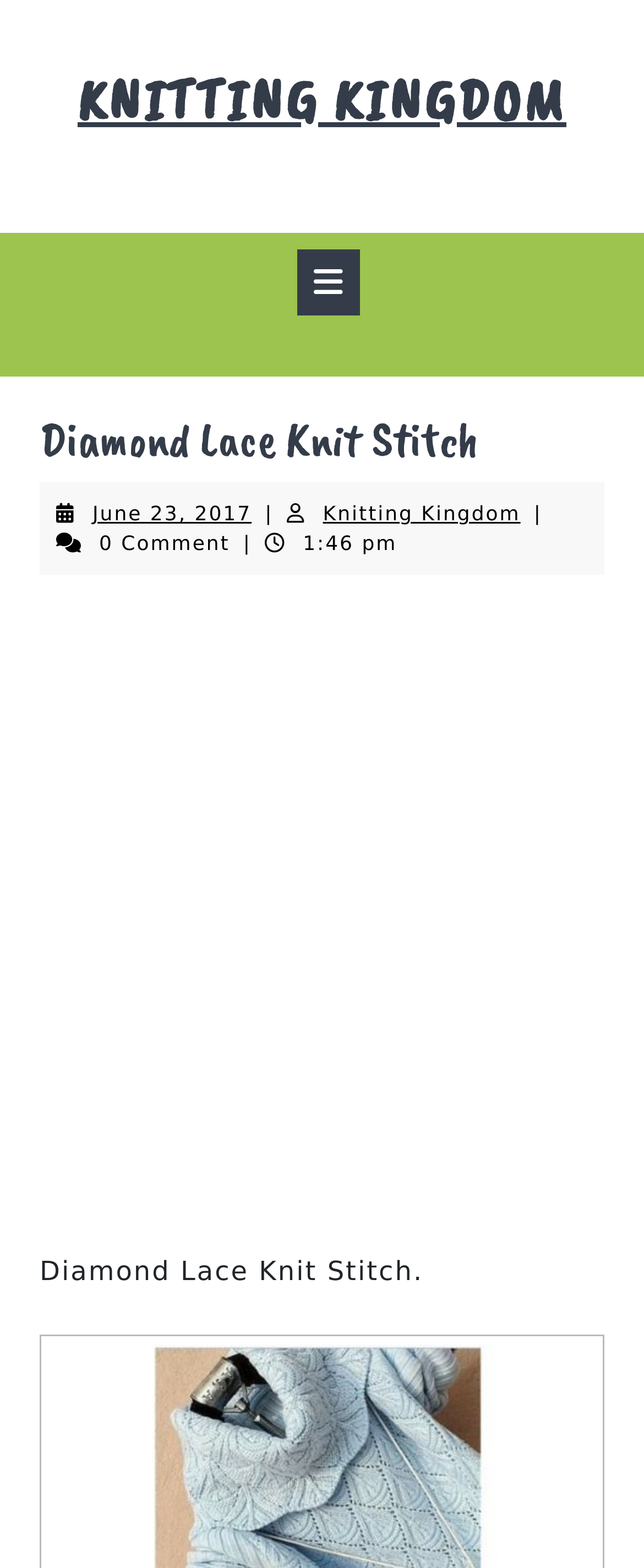Answer the question with a brief word or phrase:
What time was the knitting pattern posted?

1:46 pm